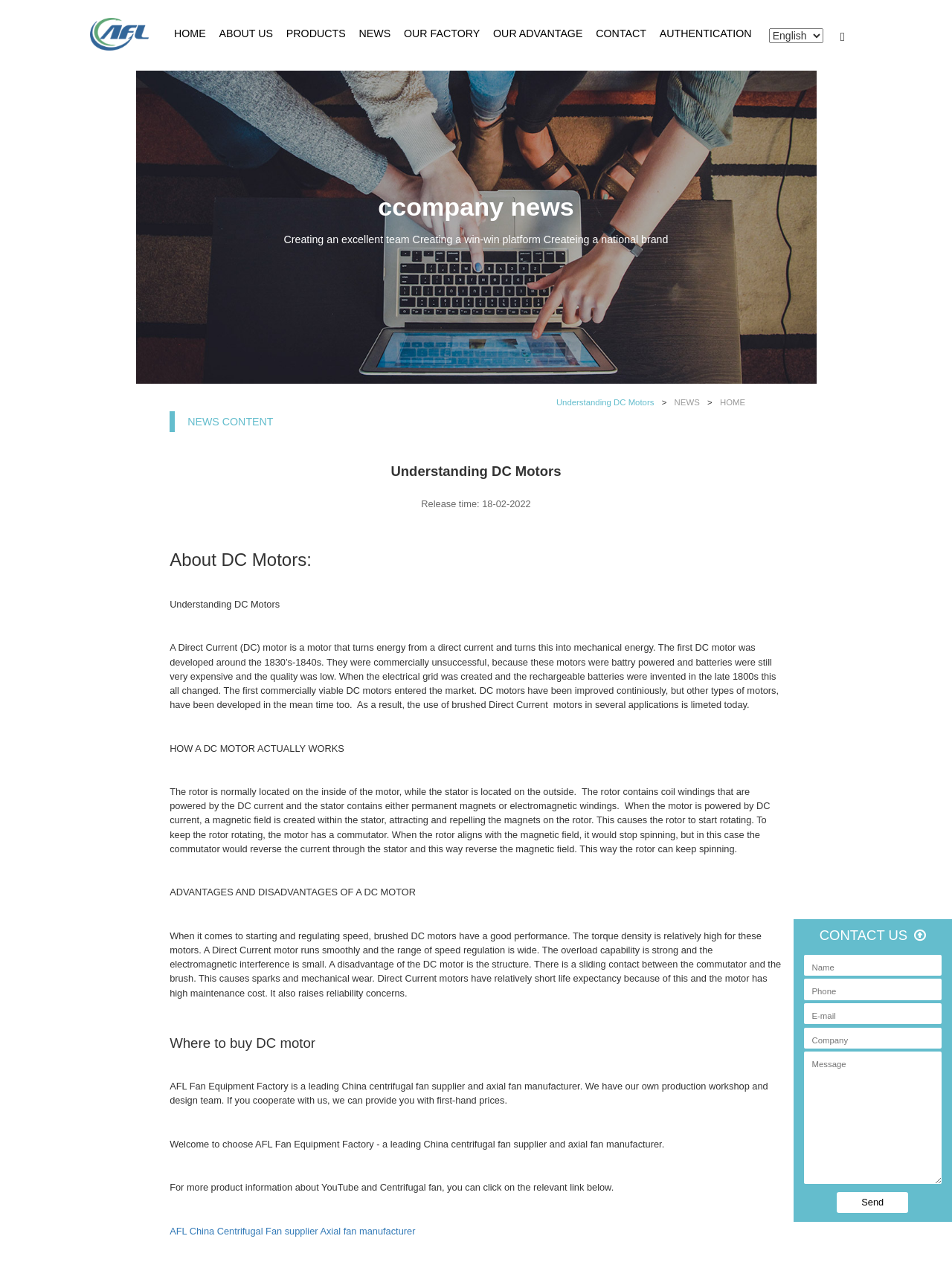Using a single word or phrase, answer the following question: 
What is a Direct Current motor?

A motor that turns energy from a direct current into mechanical energy.